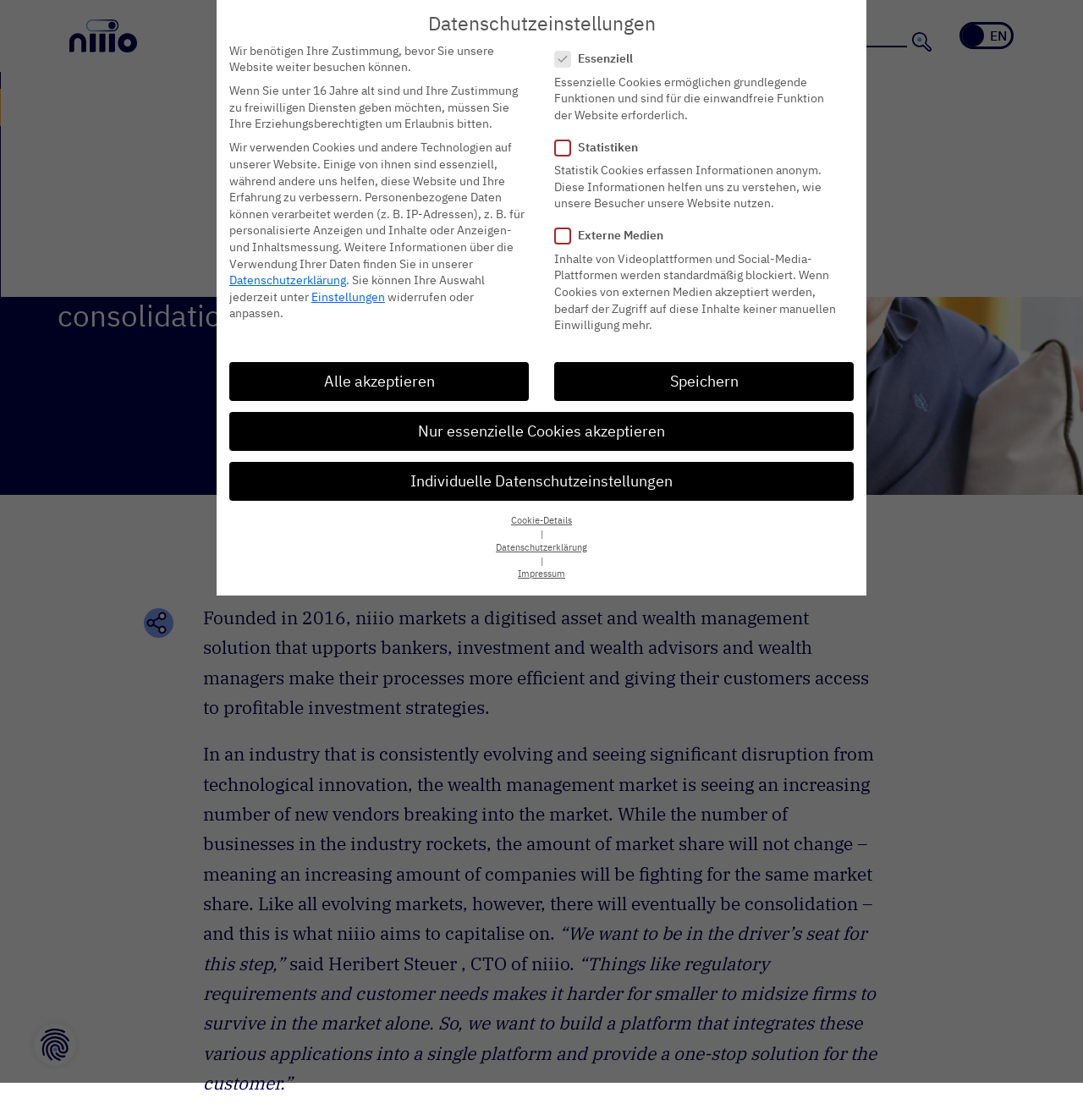Who is the CTO of niiio?
Please respond to the question thoroughly and include all relevant details.

The webpage quotes Heribert Steuer, the CTO of niiio, saying 'We want to be in the driver’s seat for this step'.